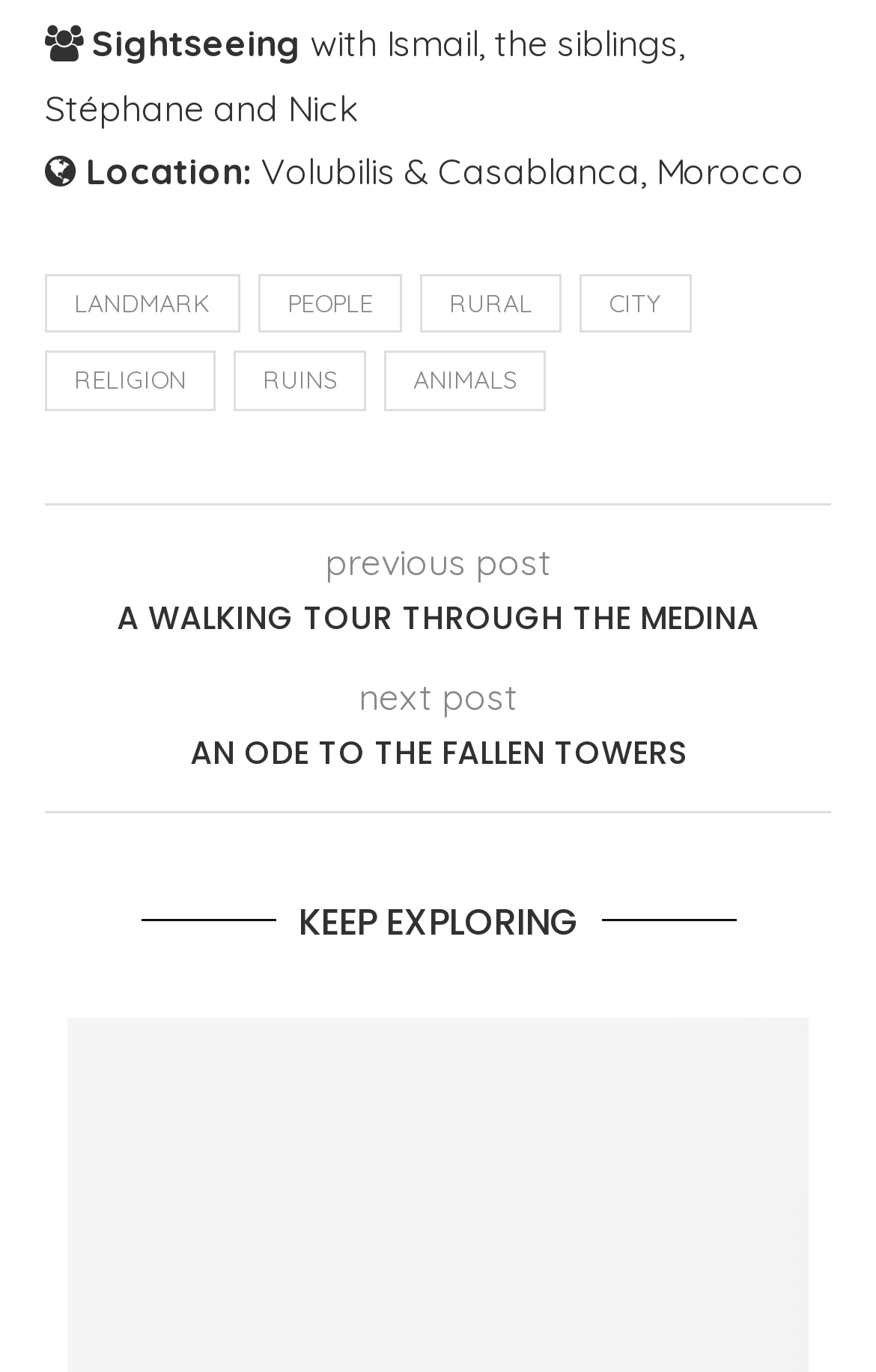Provide the bounding box coordinates of the HTML element described by the text: "ruins". The coordinates should be in the format [left, top, right, bottom] with values between 0 and 1.

[0.267, 0.256, 0.418, 0.299]